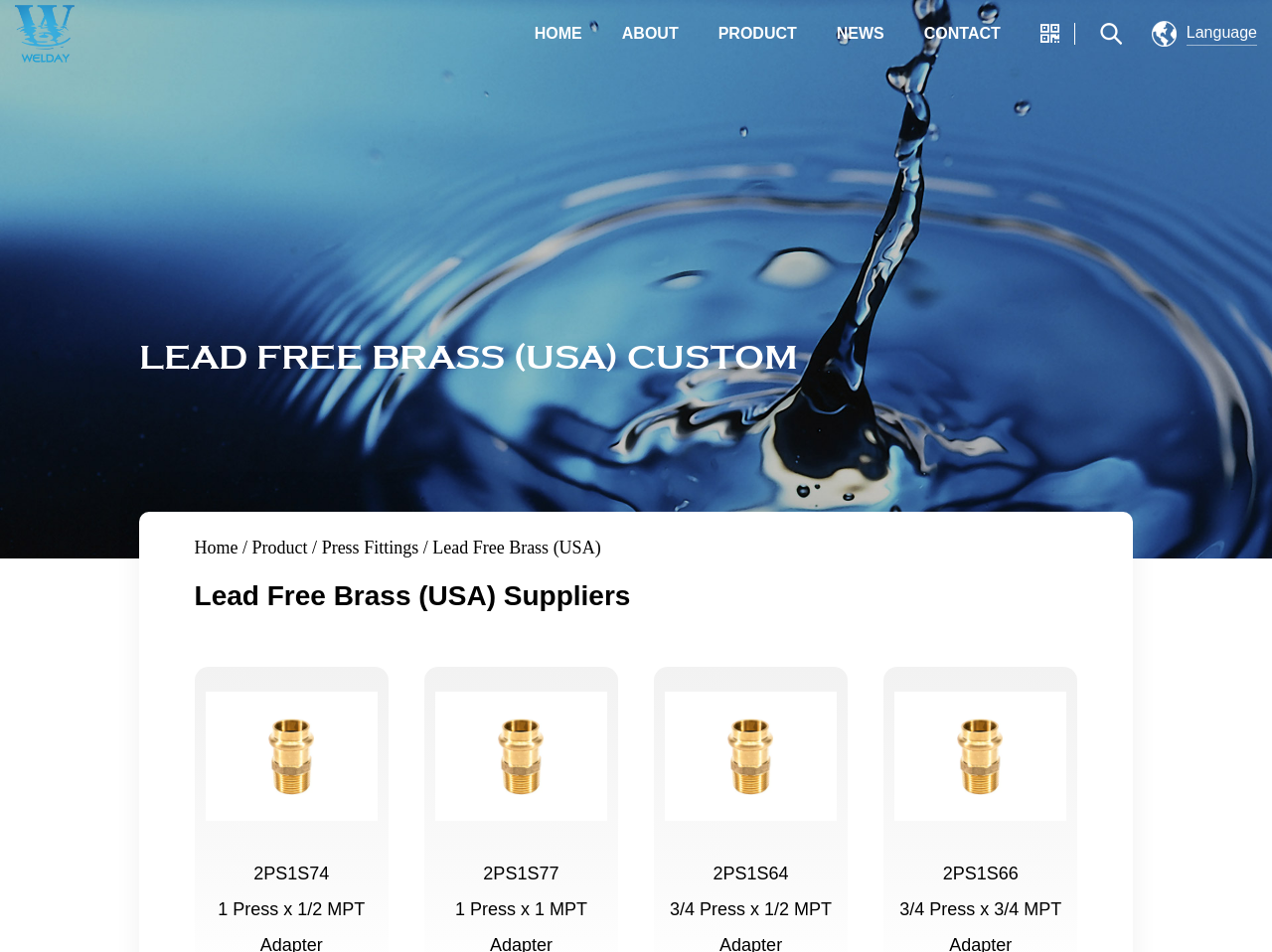Determine the bounding box coordinates for the element that should be clicked to follow this instruction: "Learn more about the company". The coordinates should be given as four float numbers between 0 and 1, in the format [left, top, right, bottom].

[0.489, 0.0, 0.533, 0.071]